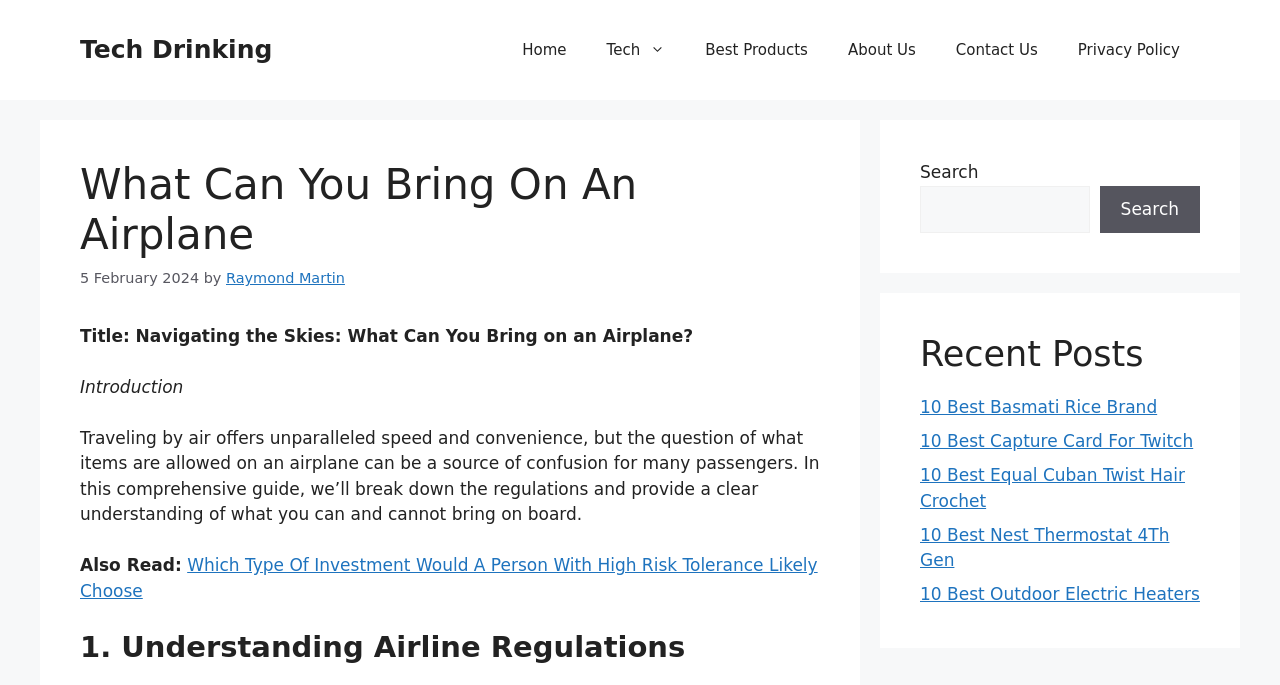Find the bounding box coordinates of the element you need to click on to perform this action: 'Search for something'. The coordinates should be represented by four float values between 0 and 1, in the format [left, top, right, bottom].

[0.719, 0.271, 0.851, 0.34]